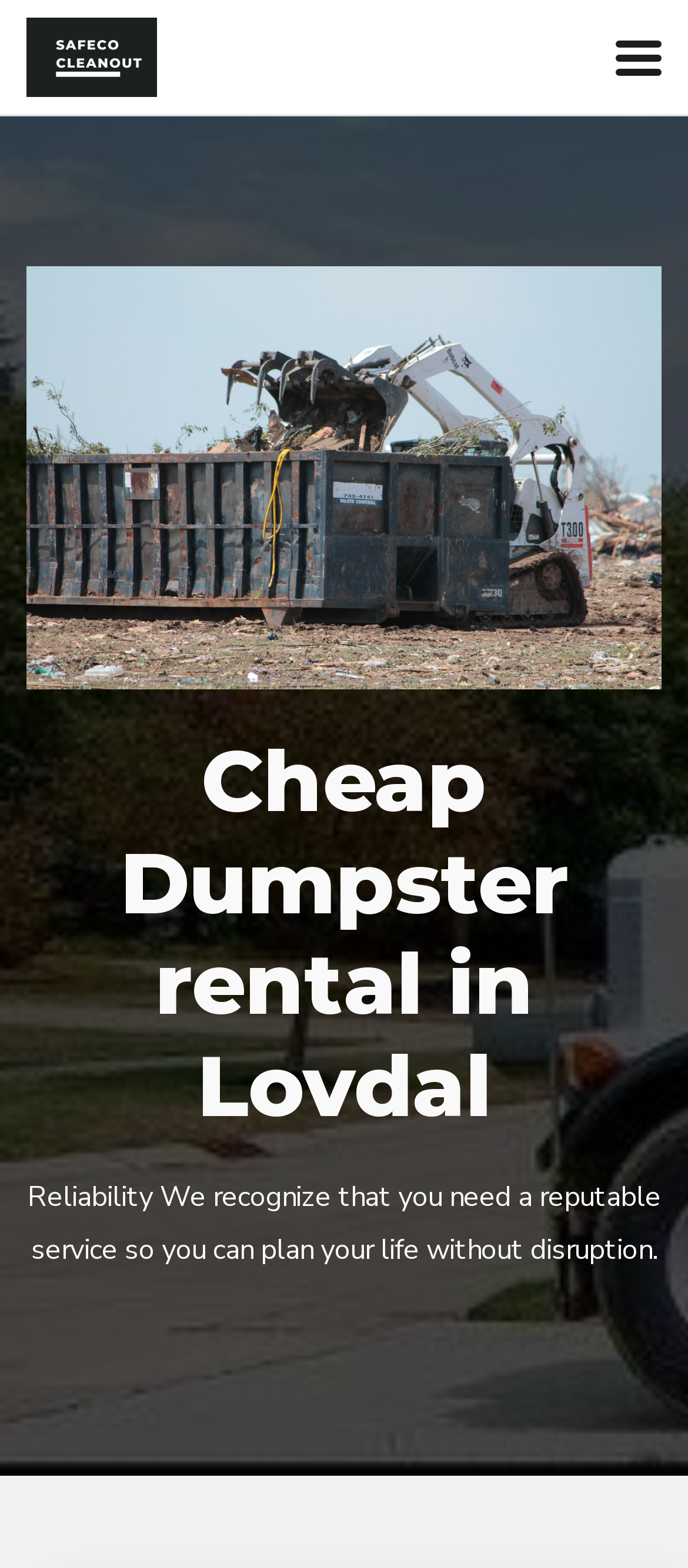Based on the image, please elaborate on the answer to the following question:
Is there an image on the webpage?

There are multiple images on the webpage, including the image with the link 'Safeco Cleanout - Dumpster Rental Service' and the image with no description at coordinates [0.038, 0.17, 0.962, 0.44].